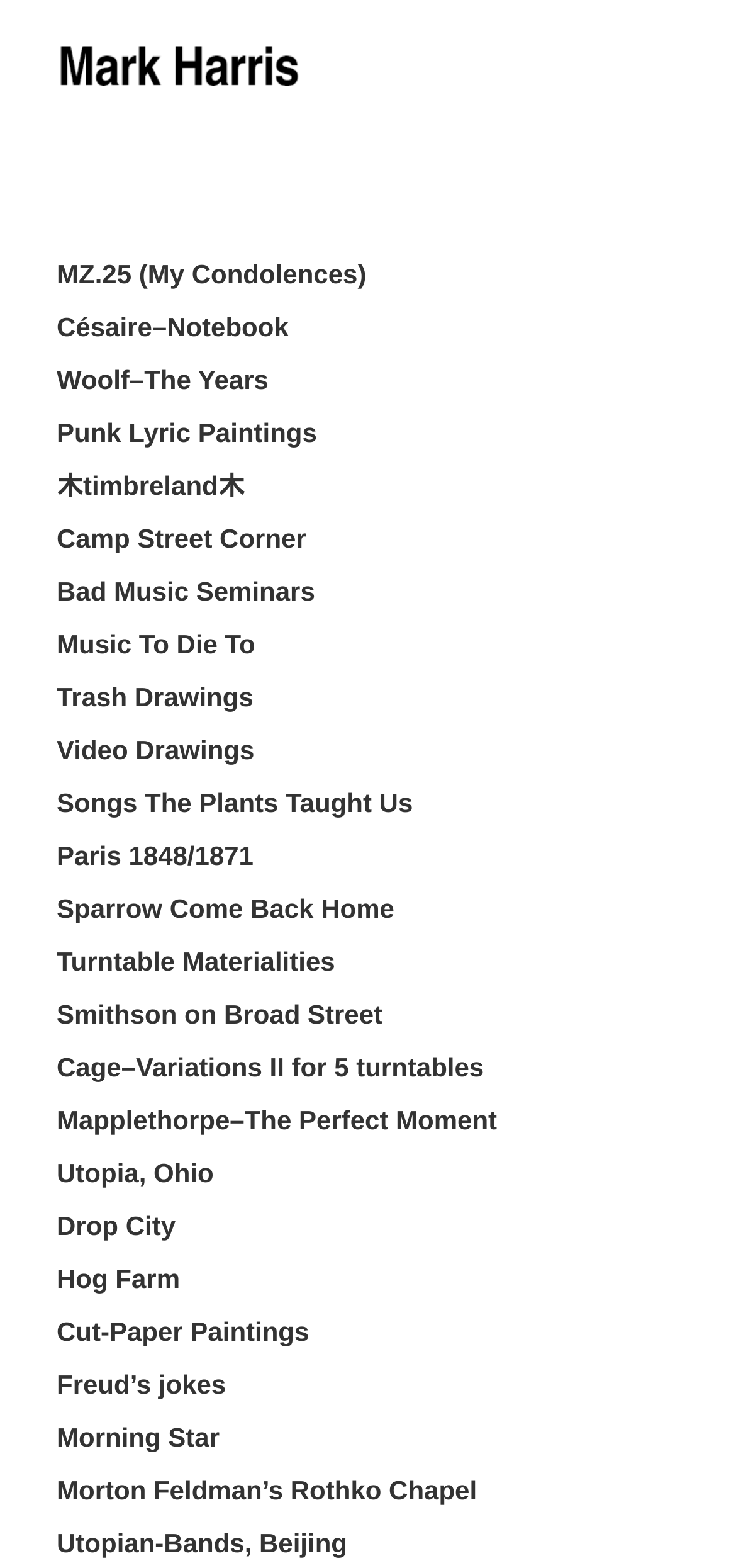Can you provide the bounding box coordinates for the element that should be clicked to implement the instruction: "Click Mark Harris Logo"?

[0.077, 0.024, 0.41, 0.067]